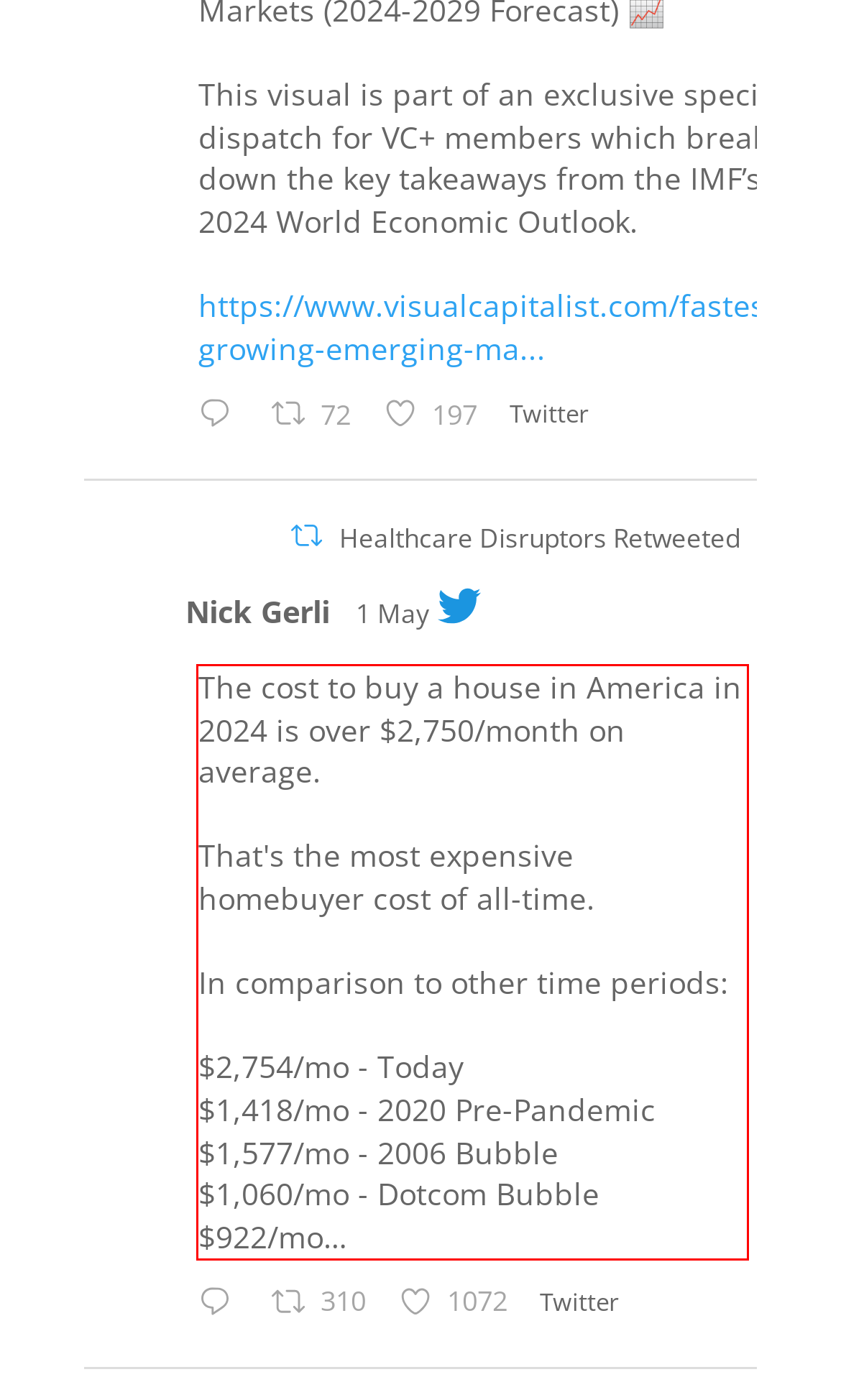Within the screenshot of the webpage, there is a red rectangle. Please recognize and generate the text content inside this red bounding box.

The cost to buy a house in America in 2024 is over $2,750/month on average. That's the most expensive homebuyer cost of all-time. In comparison to other time periods: $2,754/mo - Today $1,418/mo - 2020 Pre-Pandemic $1,577/mo - 2006 Bubble $1,060/mo - Dotcom Bubble $922/mo…